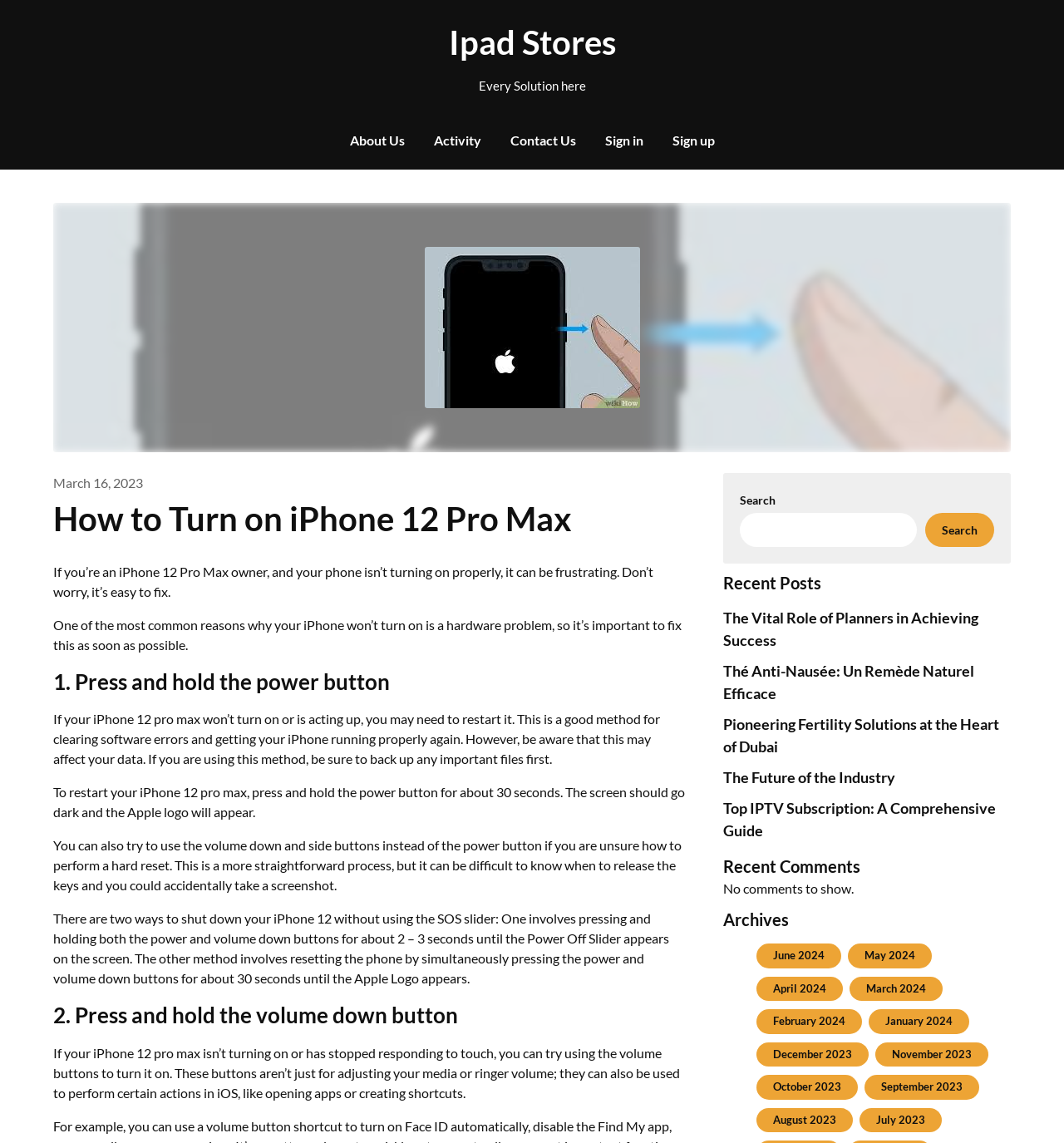Using the element description Search, predict the bounding box coordinates for the UI element. Provide the coordinates in (top-left x, top-left y, bottom-right x, bottom-right y) format with values ranging from 0 to 1.

[0.87, 0.448, 0.934, 0.478]